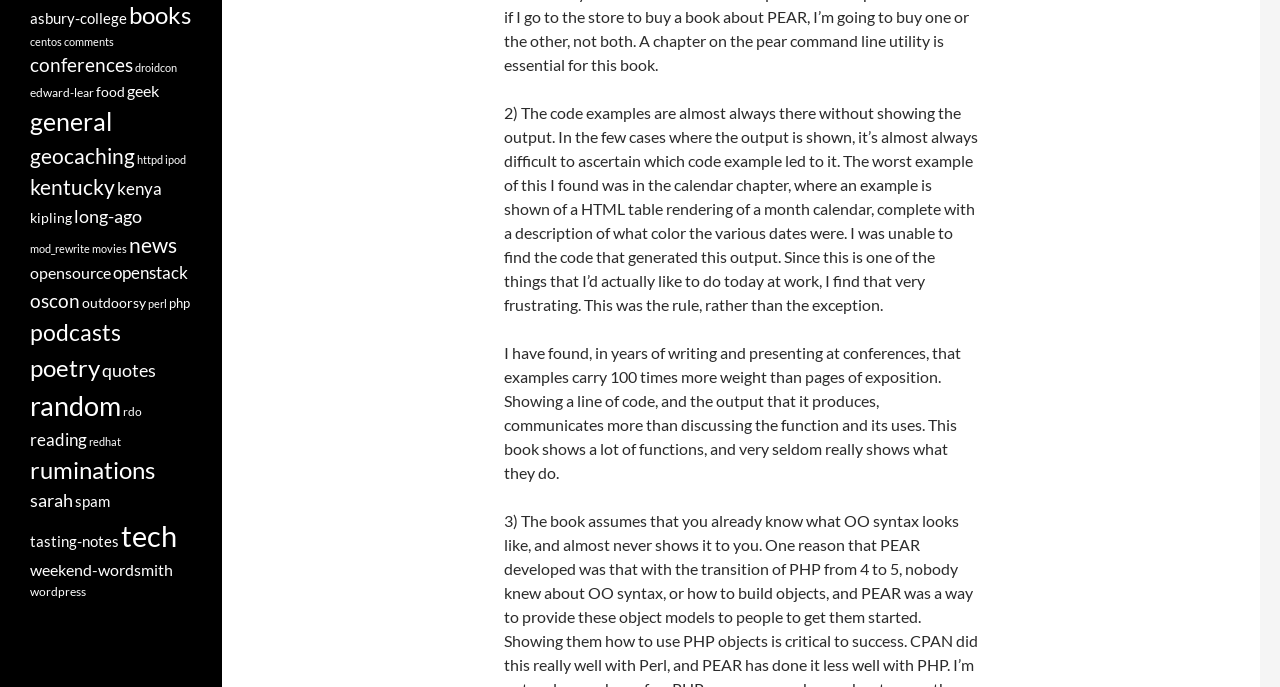How many links are there on the webpage?
Look at the image and answer with only one word or phrase.

69